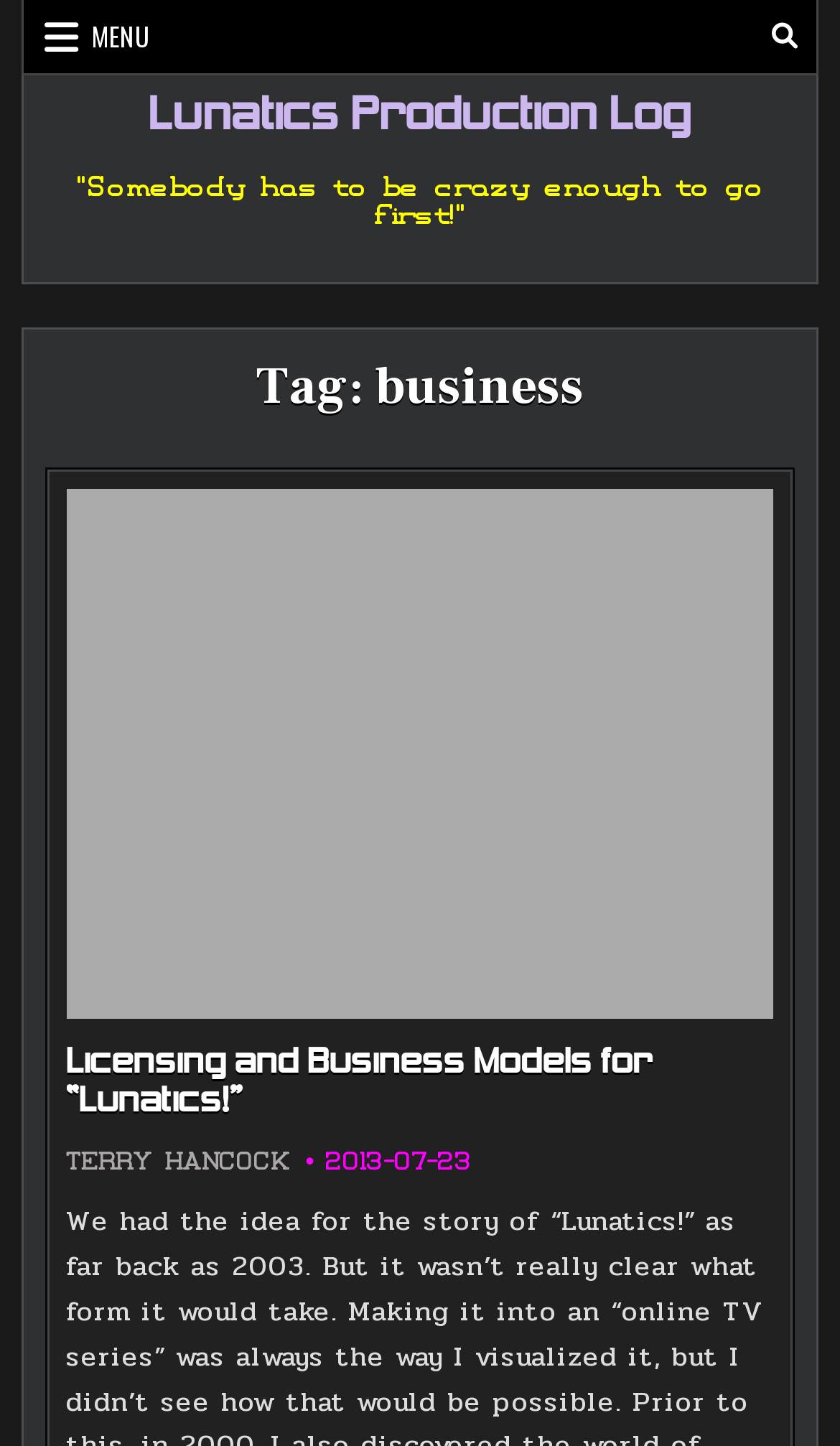Answer this question in one word or a short phrase: What is the date of the post 'Licensing and Business Models for “Lunatics!”'?

2013-07-23